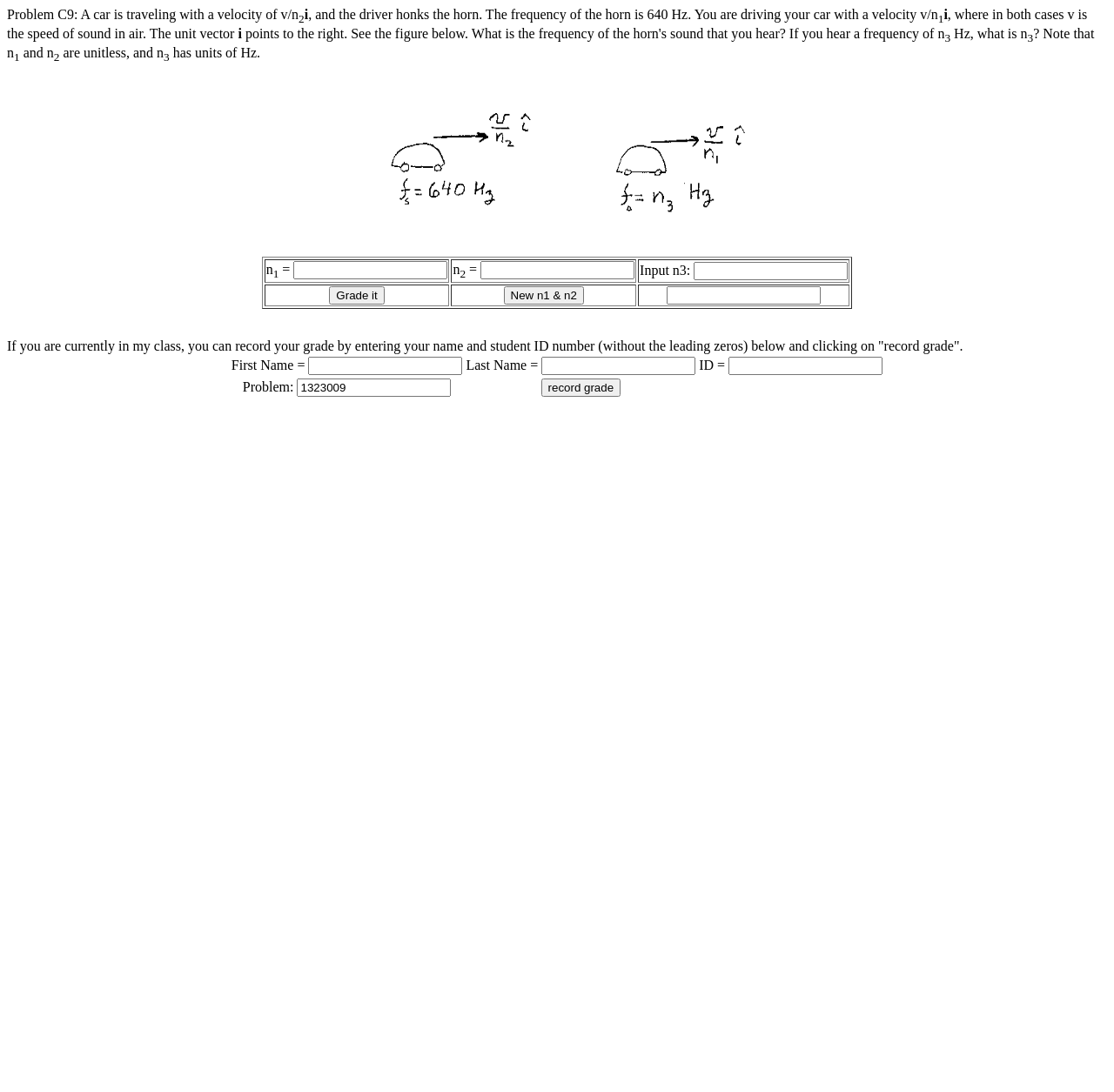Highlight the bounding box coordinates of the element you need to click to perform the following instruction: "Click Grade it."

[0.296, 0.262, 0.345, 0.279]